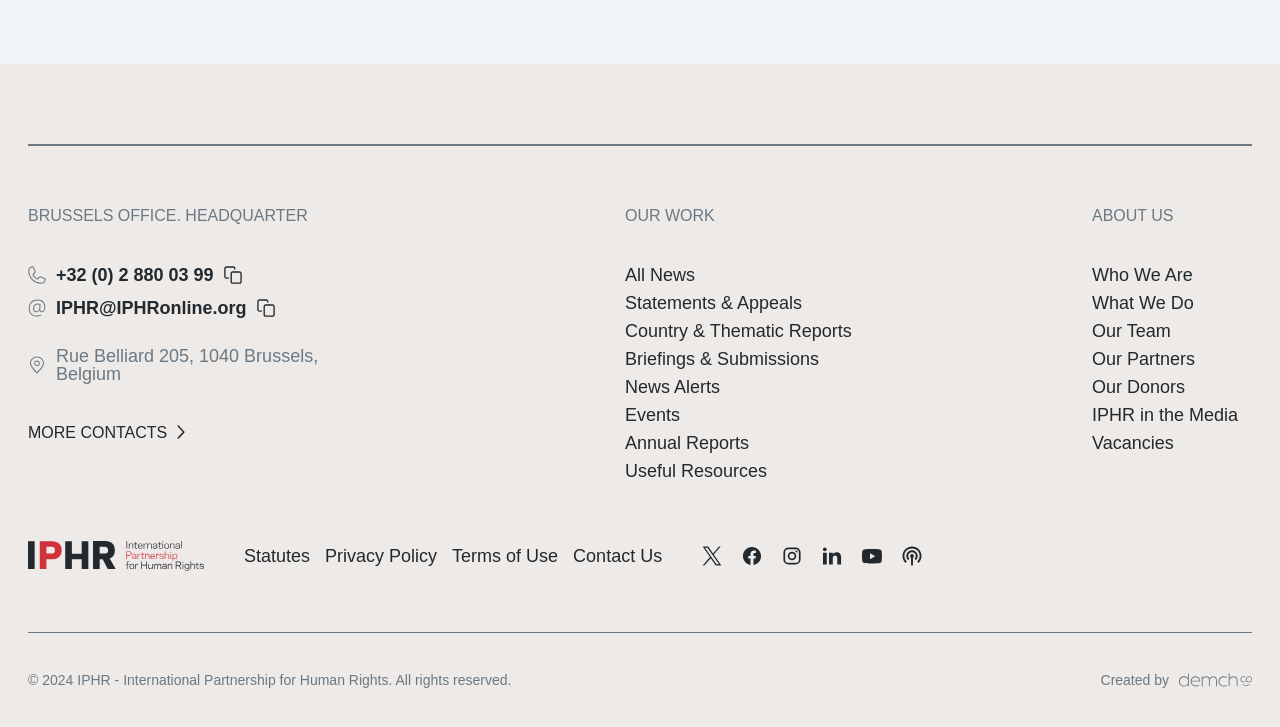What is the copyright year of the website?
Answer the question using a single word or phrase, according to the image.

2024